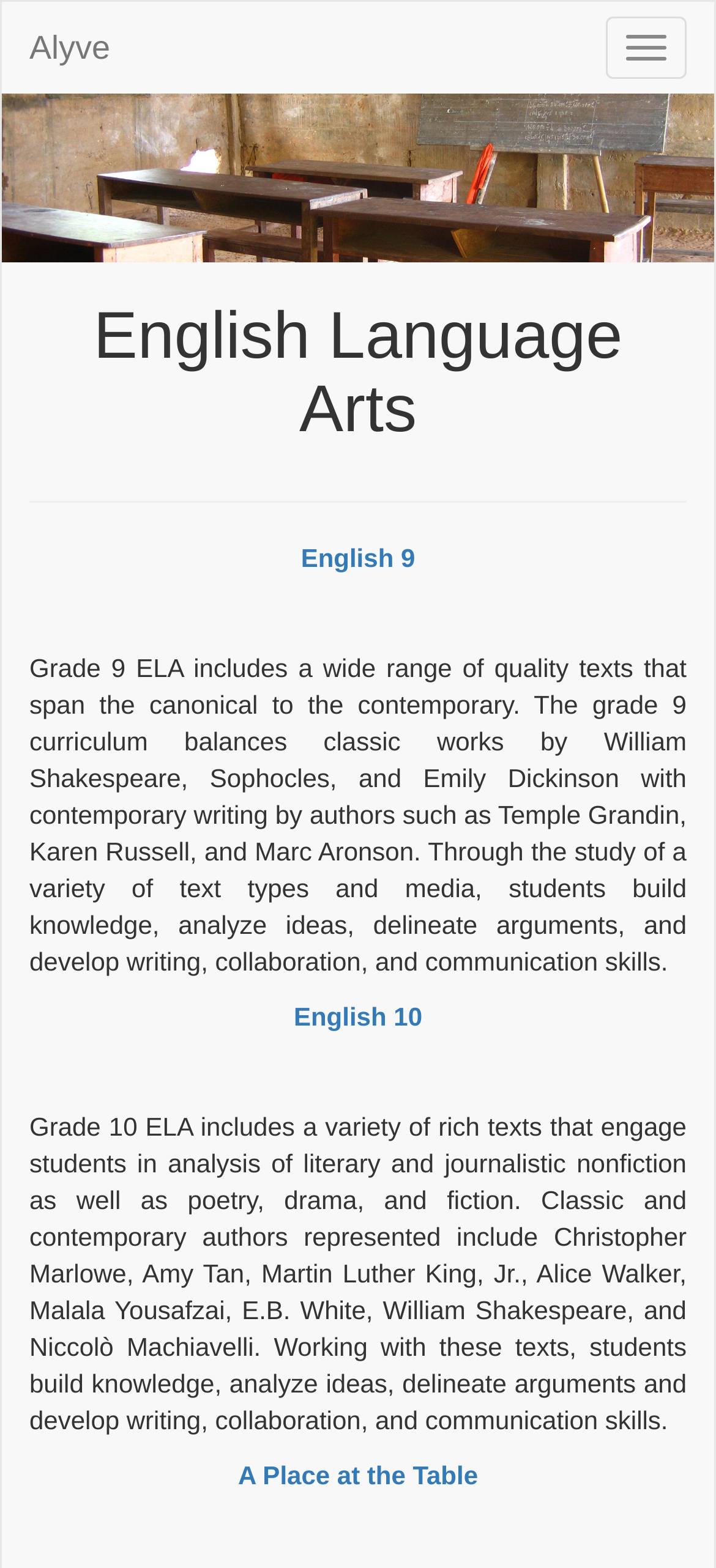Answer the following query concisely with a single word or phrase:
What is the name of the website?

Alyve